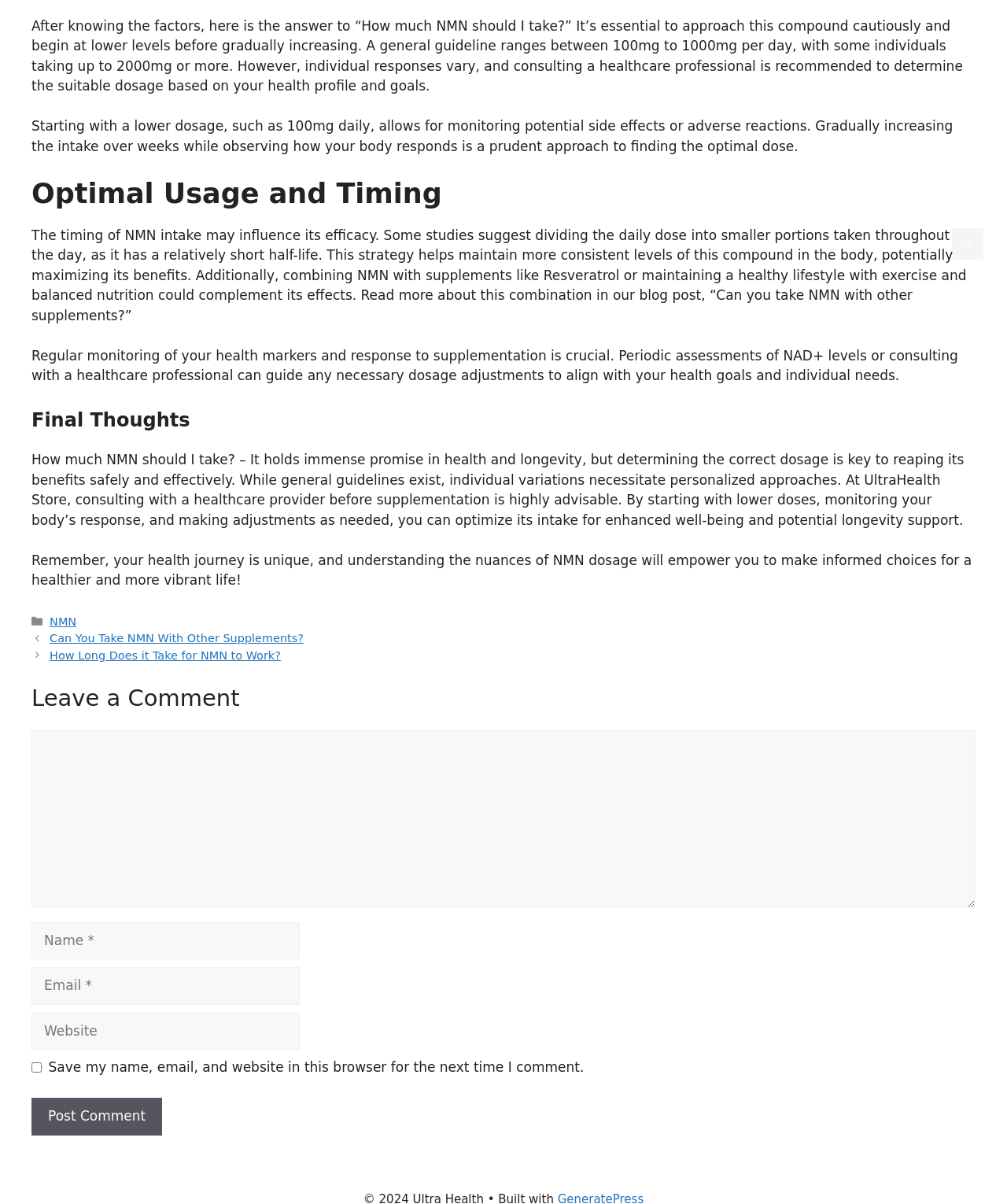Find the bounding box coordinates of the area to click in order to follow the instruction: "Enter your name in the input field".

[0.031, 0.766, 0.298, 0.797]